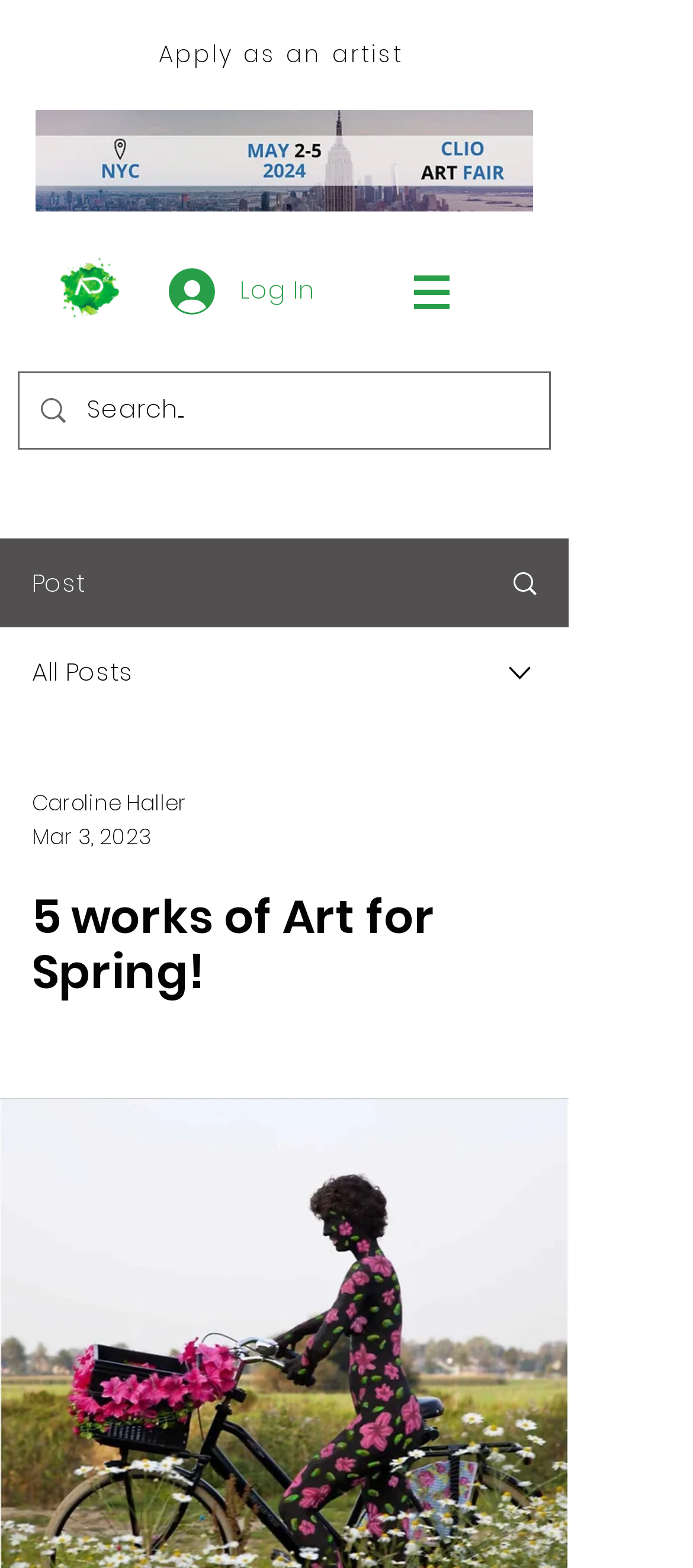How many images are on this webpage?
Look at the image and respond with a one-word or short phrase answer.

6